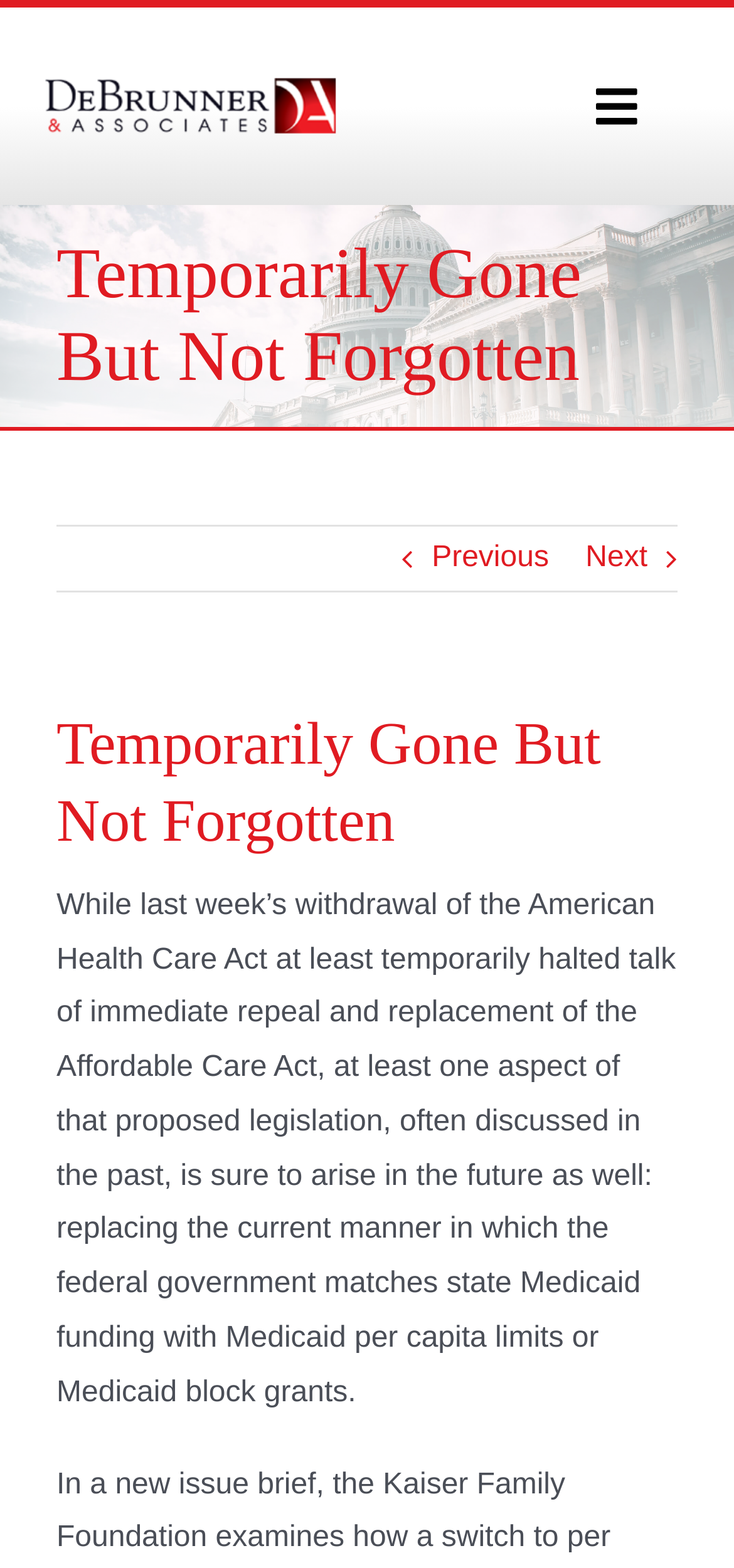Determine the bounding box coordinates of the section to be clicked to follow the instruction: "read Disclaimer". The coordinates should be given as four float numbers between 0 and 1, formatted as [left, top, right, bottom].

None